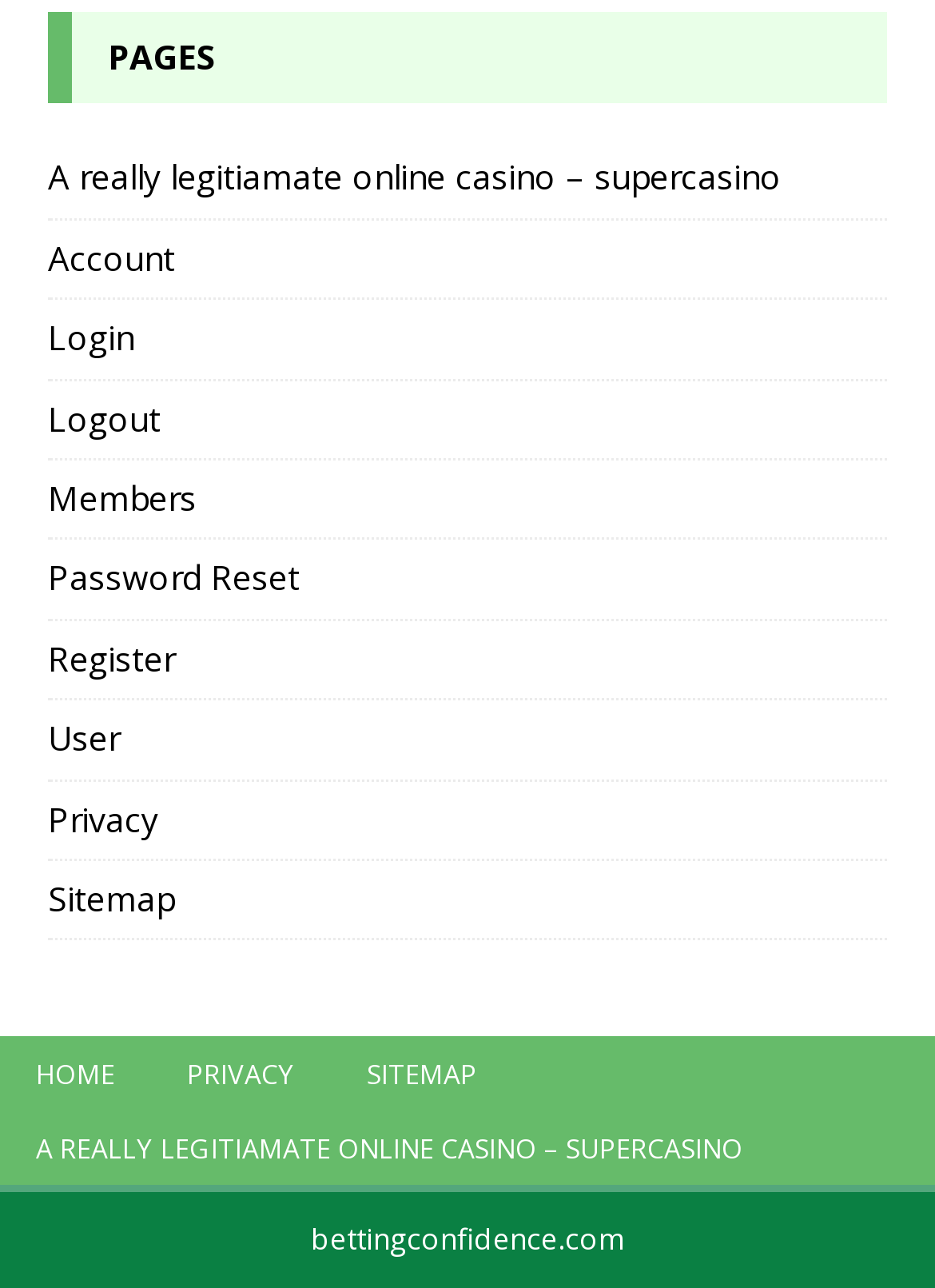Please provide a one-word or short phrase answer to the question:
How many sections are there in the footer?

3